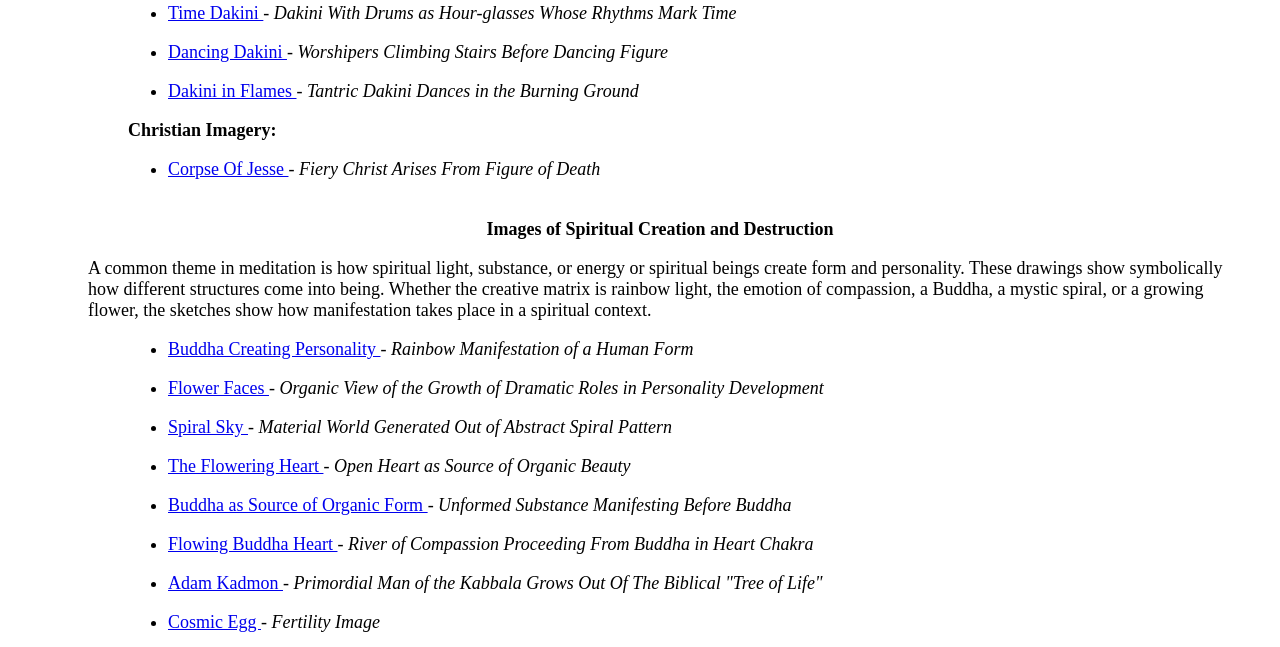Kindly determine the bounding box coordinates for the clickable area to achieve the given instruction: "Discover Cosmic Egg".

[0.131, 0.946, 0.204, 0.977]